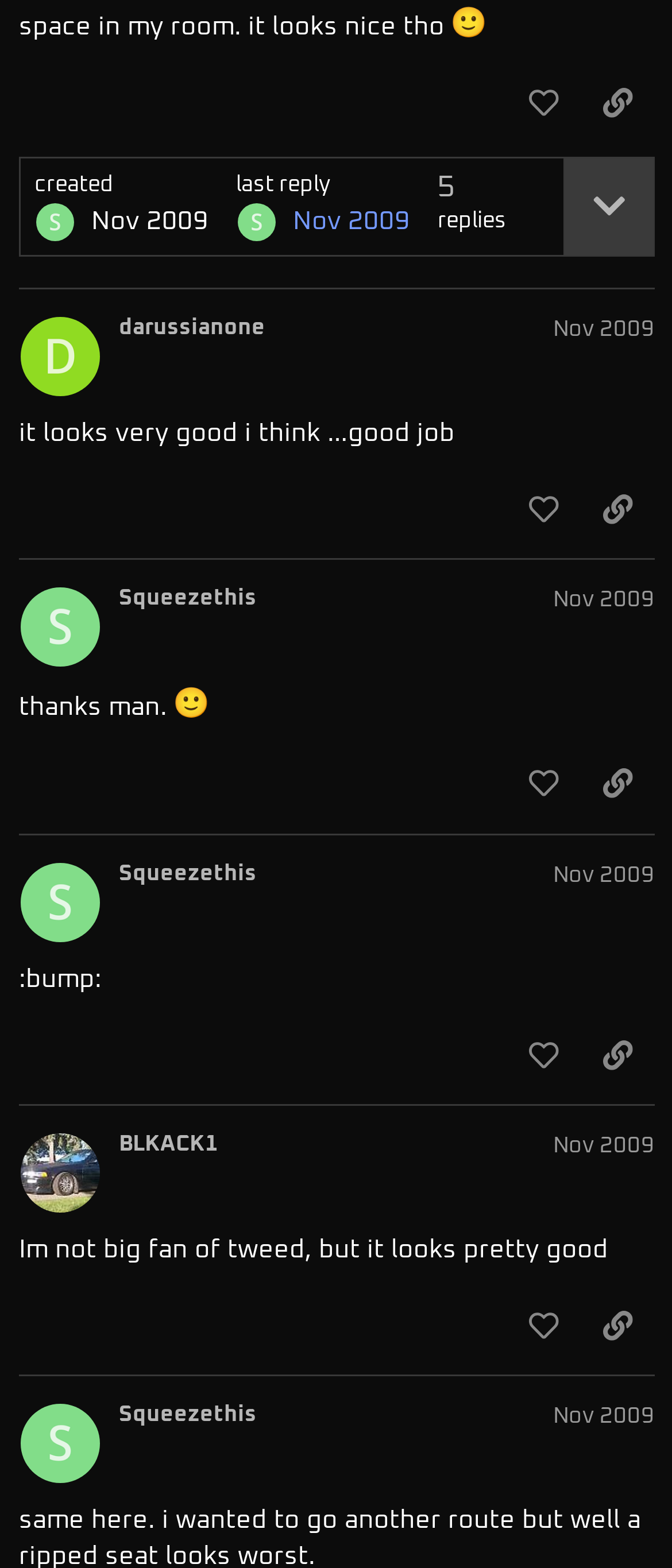Bounding box coordinates should be in the format (top-left x, top-left y, bottom-right x, bottom-right y) and all values should be floating point numbers between 0 and 1. Determine the bounding box coordinate for the UI element described as: title="like this post"

[0.753, 0.045, 0.864, 0.088]